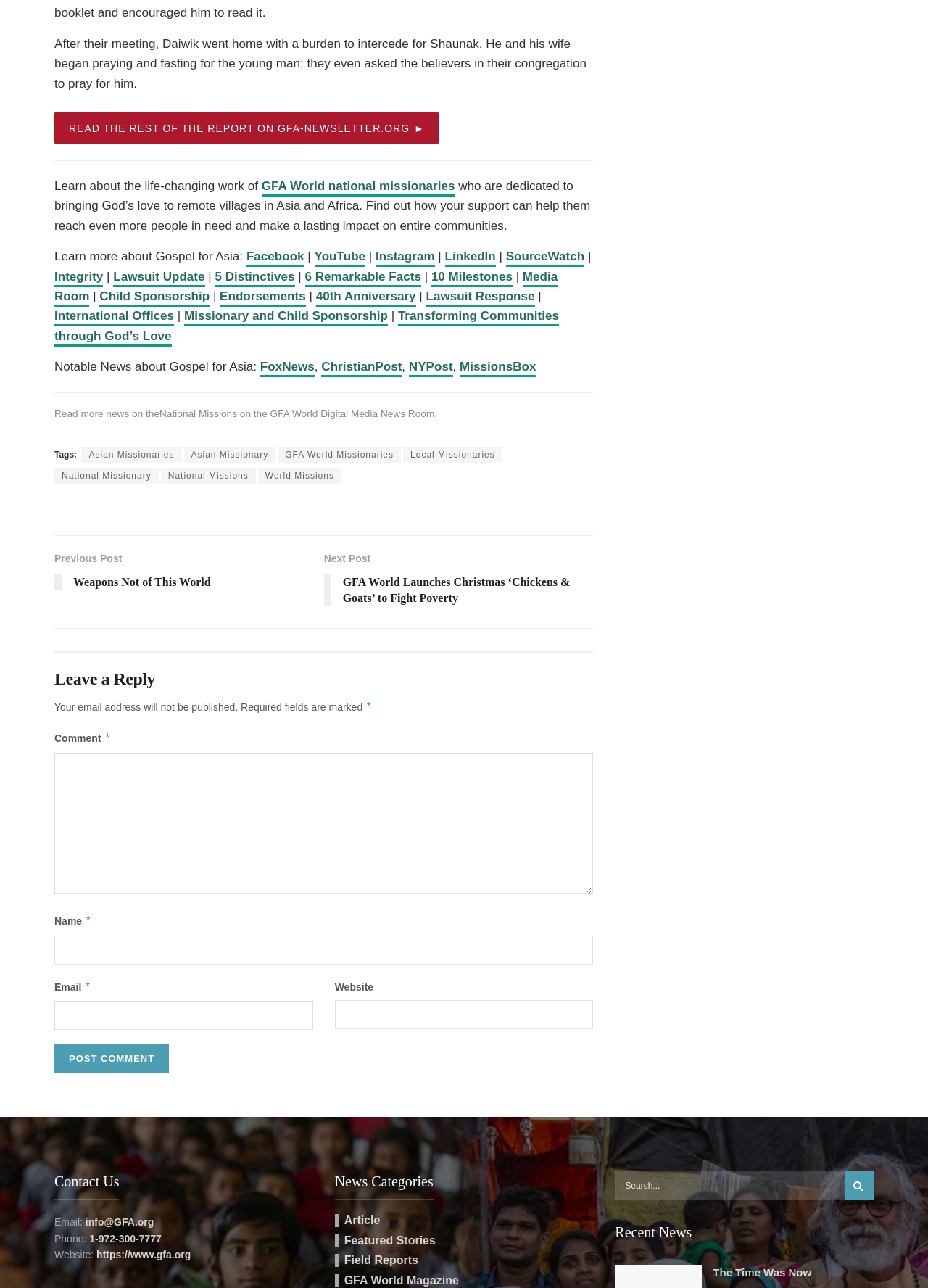Using the description: "Missionary and Child Sponsorship", identify the bounding box of the corresponding UI element in the screenshot.

[0.198, 0.24, 0.418, 0.254]